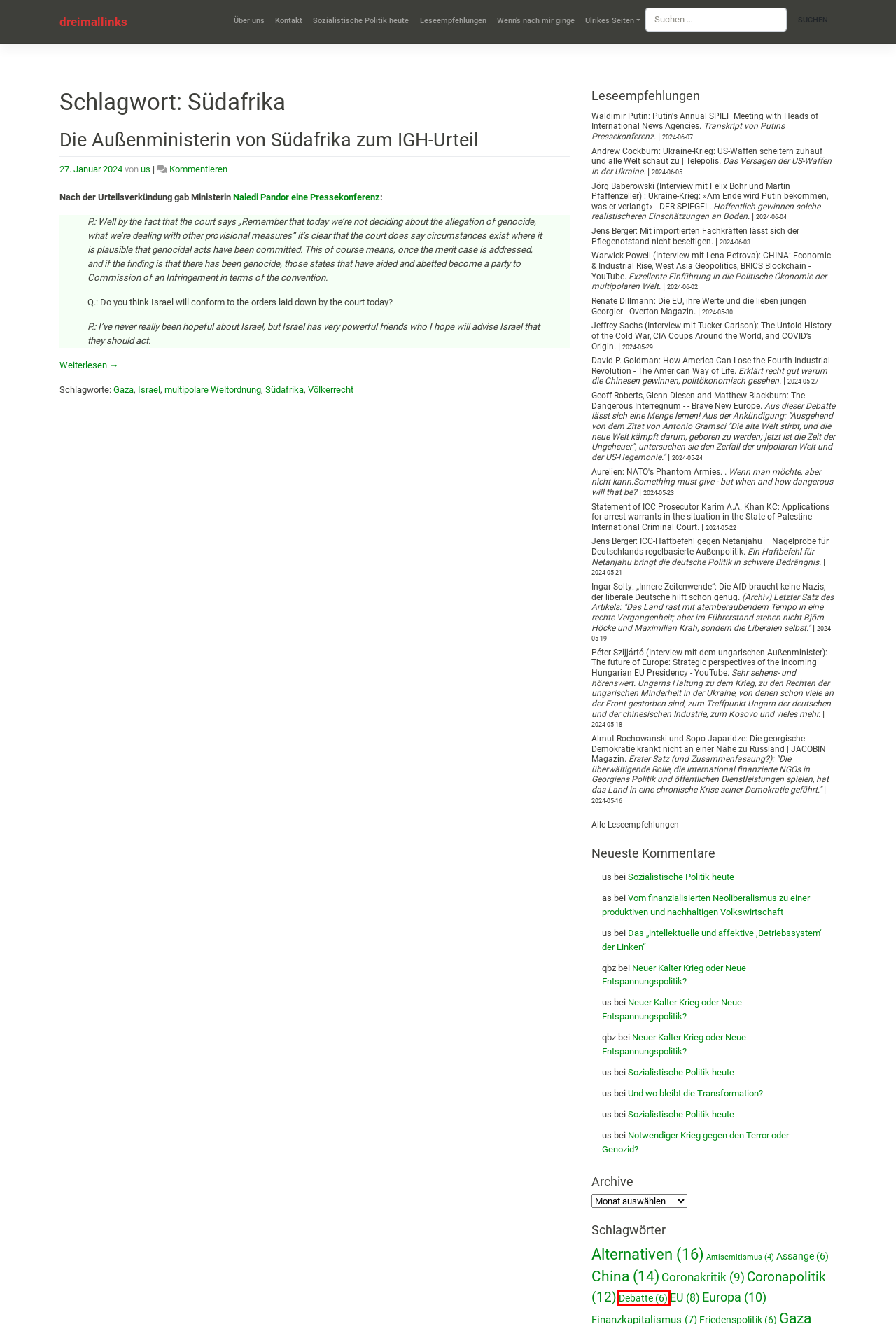Review the webpage screenshot and focus on the UI element within the red bounding box. Select the best-matching webpage description for the new webpage that follows after clicking the highlighted element. Here are the candidates:
A. Gaza – dreimallinks
B. Coronakritik – dreimallinks
C. Coronapolitik – dreimallinks
D. Mit importierten Fachkräften lässt sich der Pflegenotstand nicht beseitigen
E. Kontakt – dreimallinks
F. Über uns – dreimallinks
G. Die EU, ihre Werte und die lieben jungen Georgier | Overton Magazin
H. Debatte – dreimallinks

H